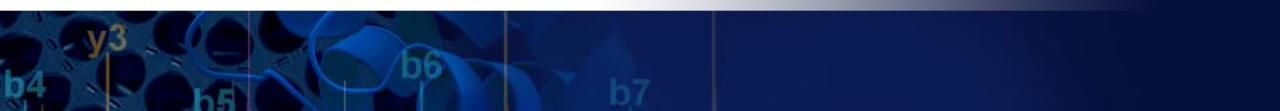What is the focus of research at the Foster Lab?
Provide a one-word or short-phrase answer based on the image.

Heart disease and therapies